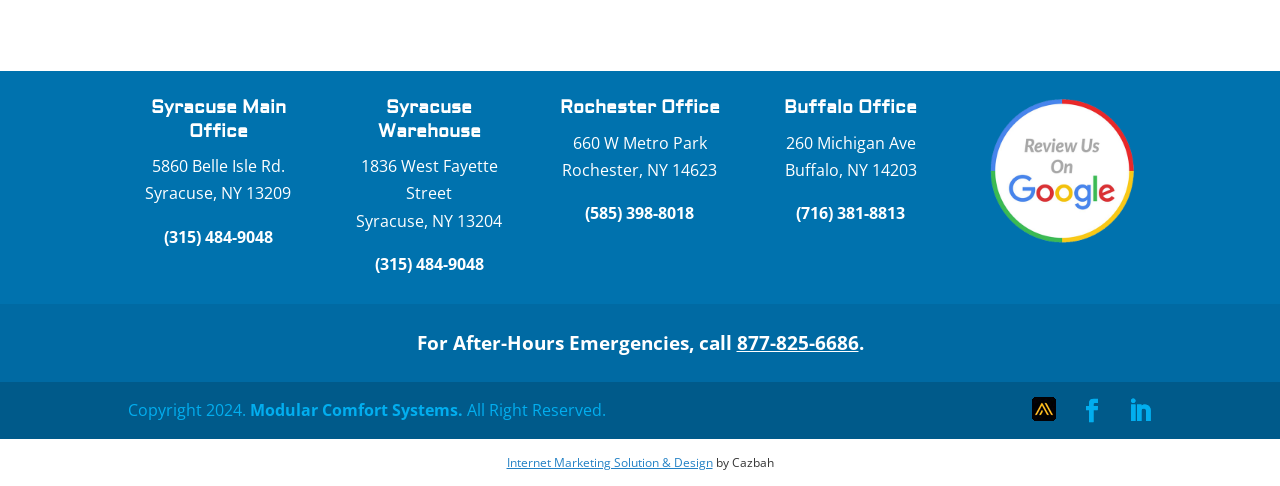Can you give a comprehensive explanation to the question given the content of the image?
What is the phone number for the Syracuse Warehouse?

I looked for the phone number associated with the 'Syracuse Warehouse' heading and found it to be '(315) 484-9048'.